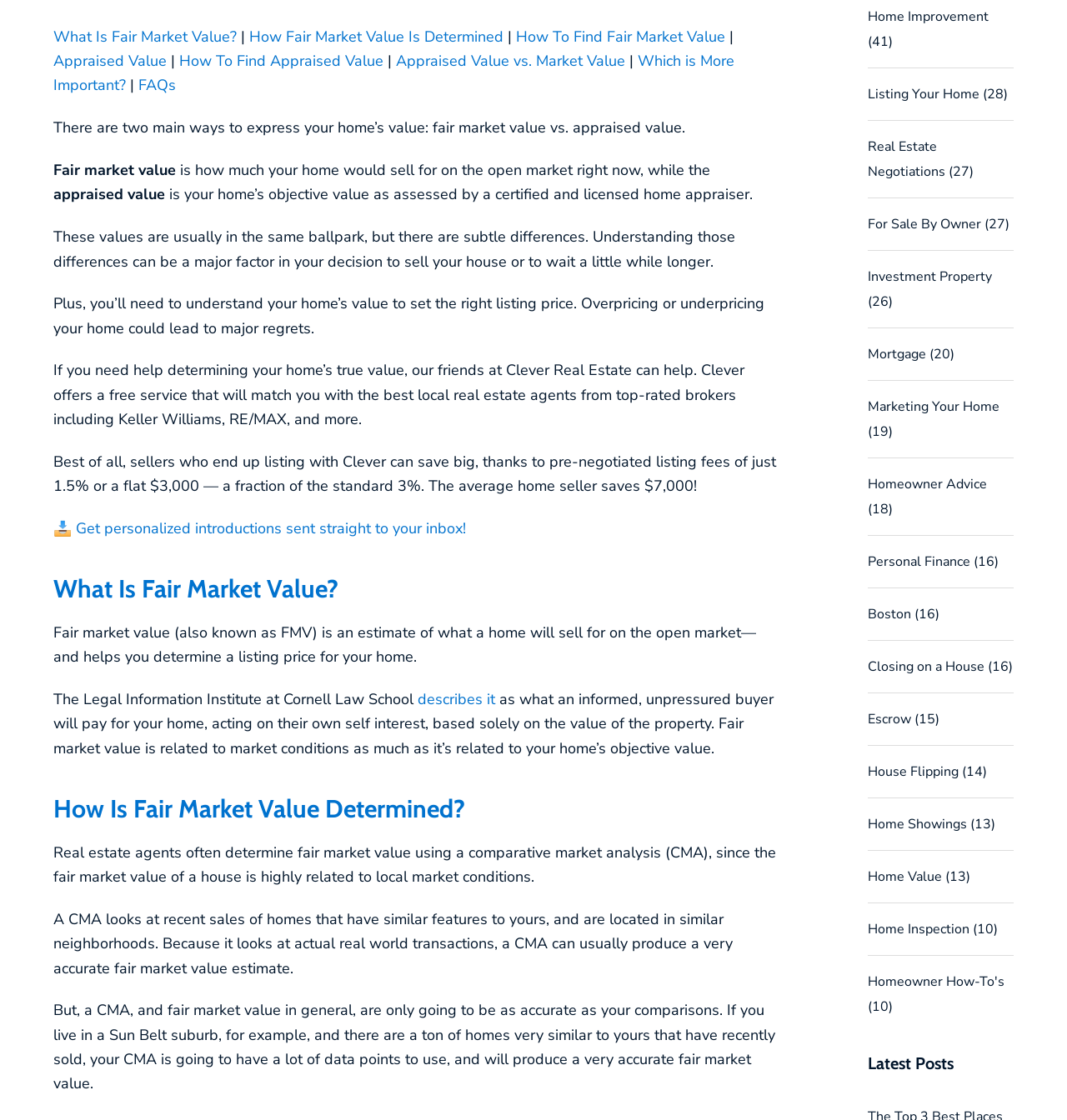Mark the bounding box of the element that matches the following description: "How To Find Appraised Value".

[0.168, 0.046, 0.359, 0.063]